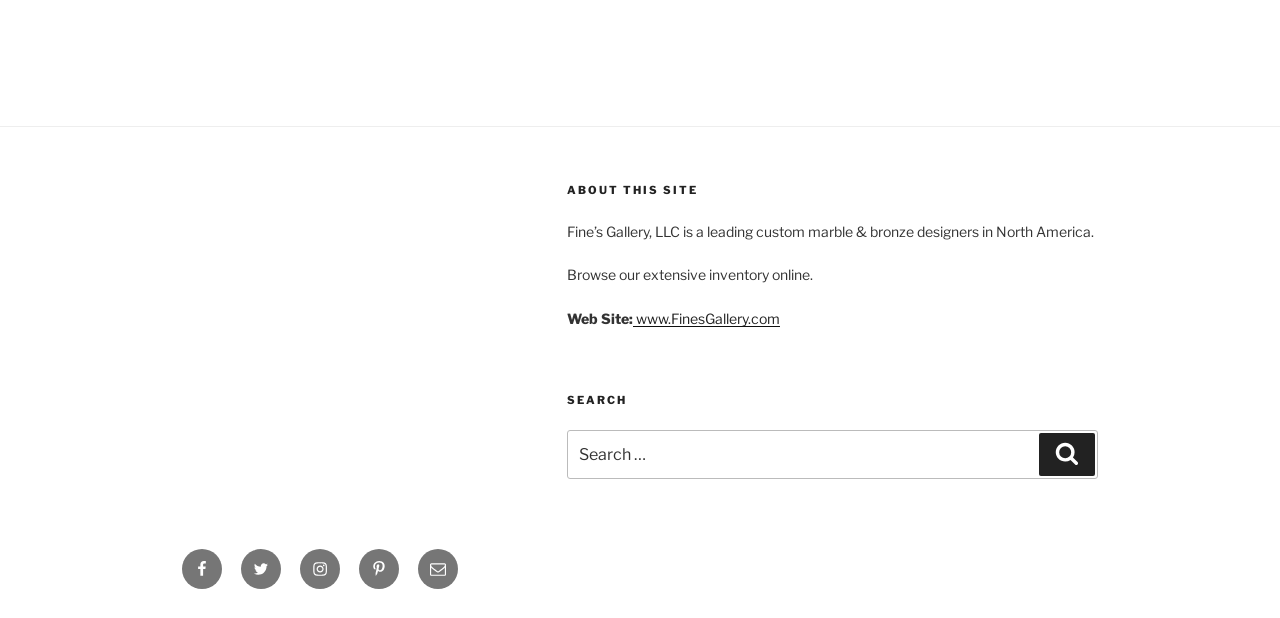What is the website URL mentioned on the webpage?
Based on the content of the image, thoroughly explain and answer the question.

I found the website URL 'www.FinesGallery.com' in the link element with the text 'Web Site:', which suggests that it is the URL of the website.